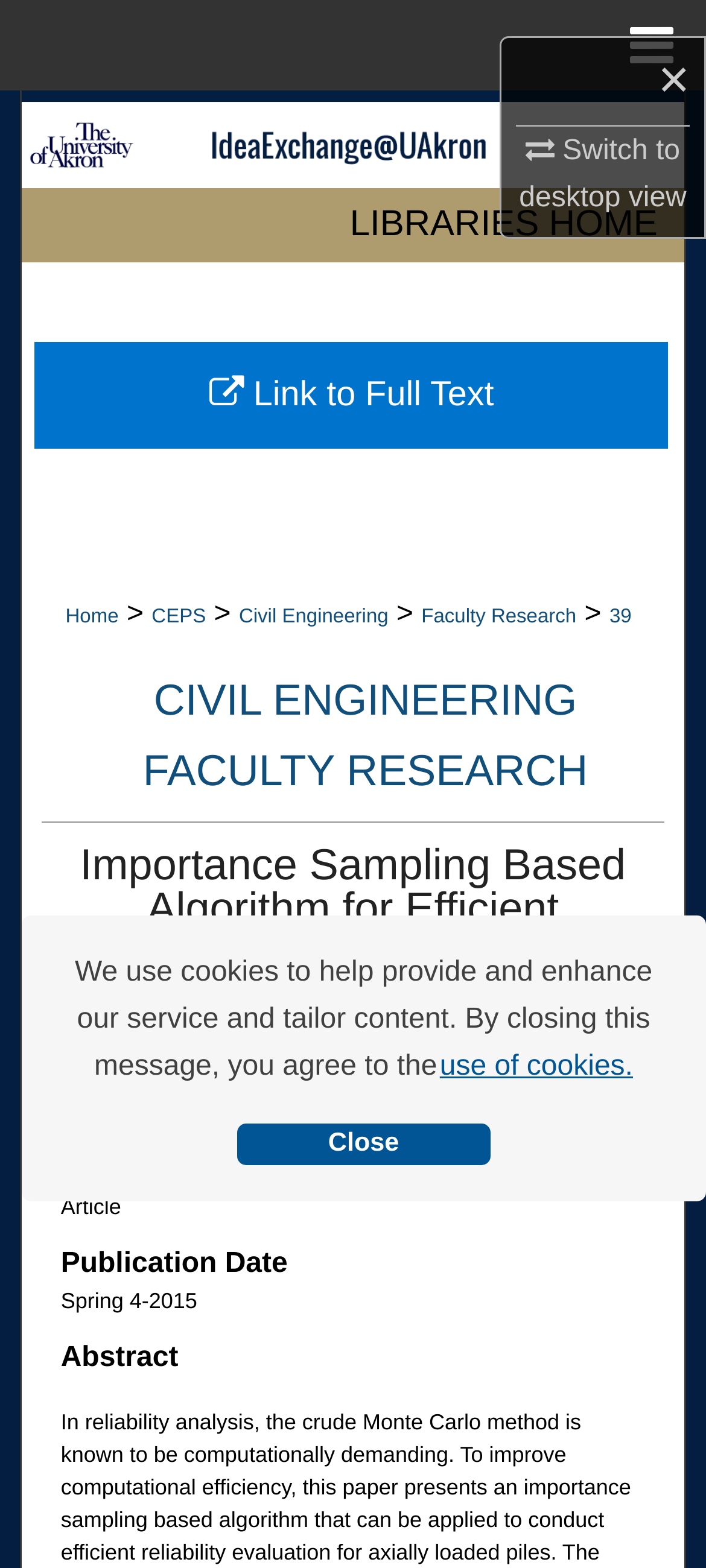Determine the bounding box coordinates of the section to be clicked to follow the instruction: "browse collections". The coordinates should be given as four float numbers between 0 and 1, formatted as [left, top, right, bottom].

[0.0, 0.115, 1.0, 0.173]